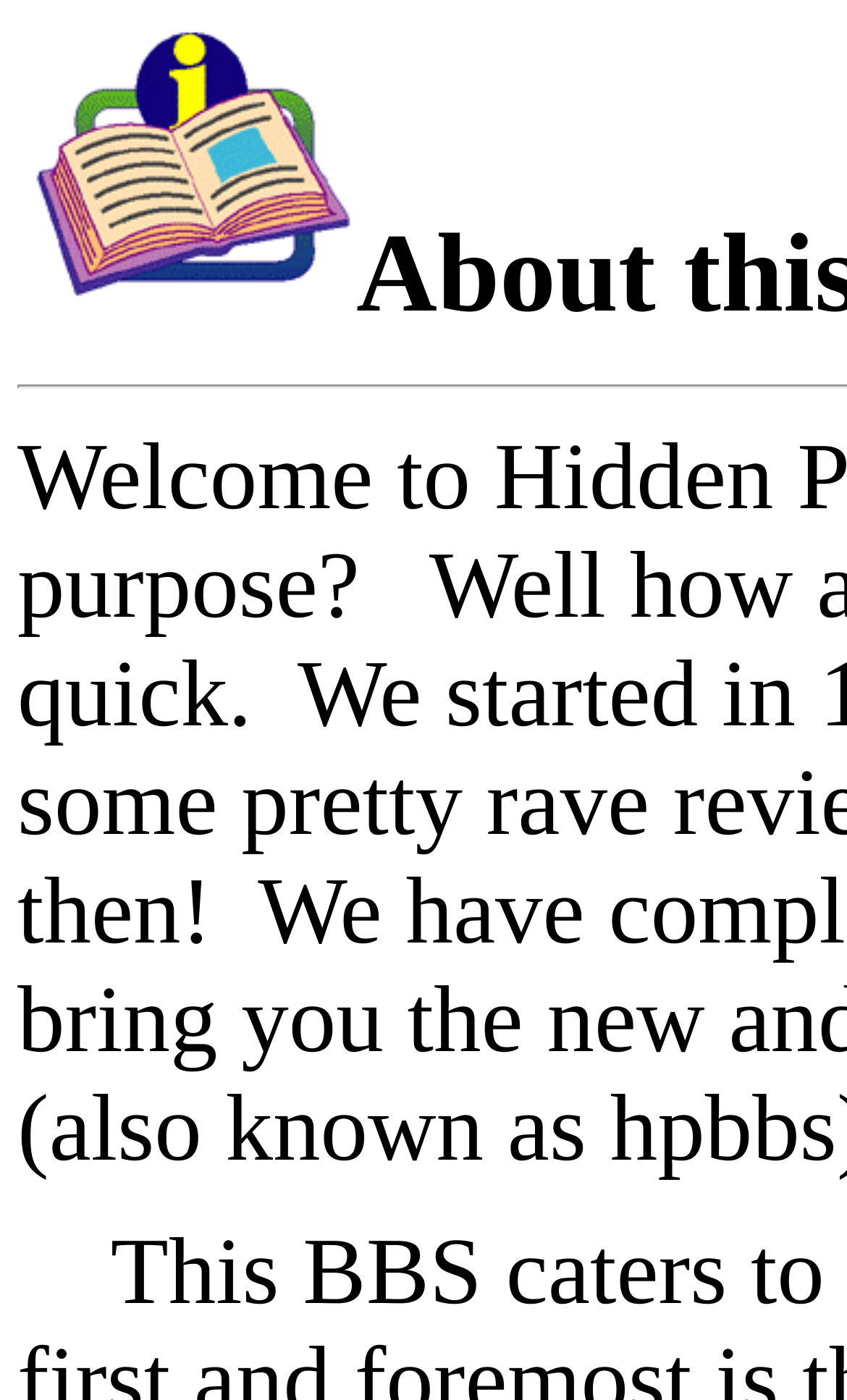Please find and give the text of the main heading on the webpage.

About this system...